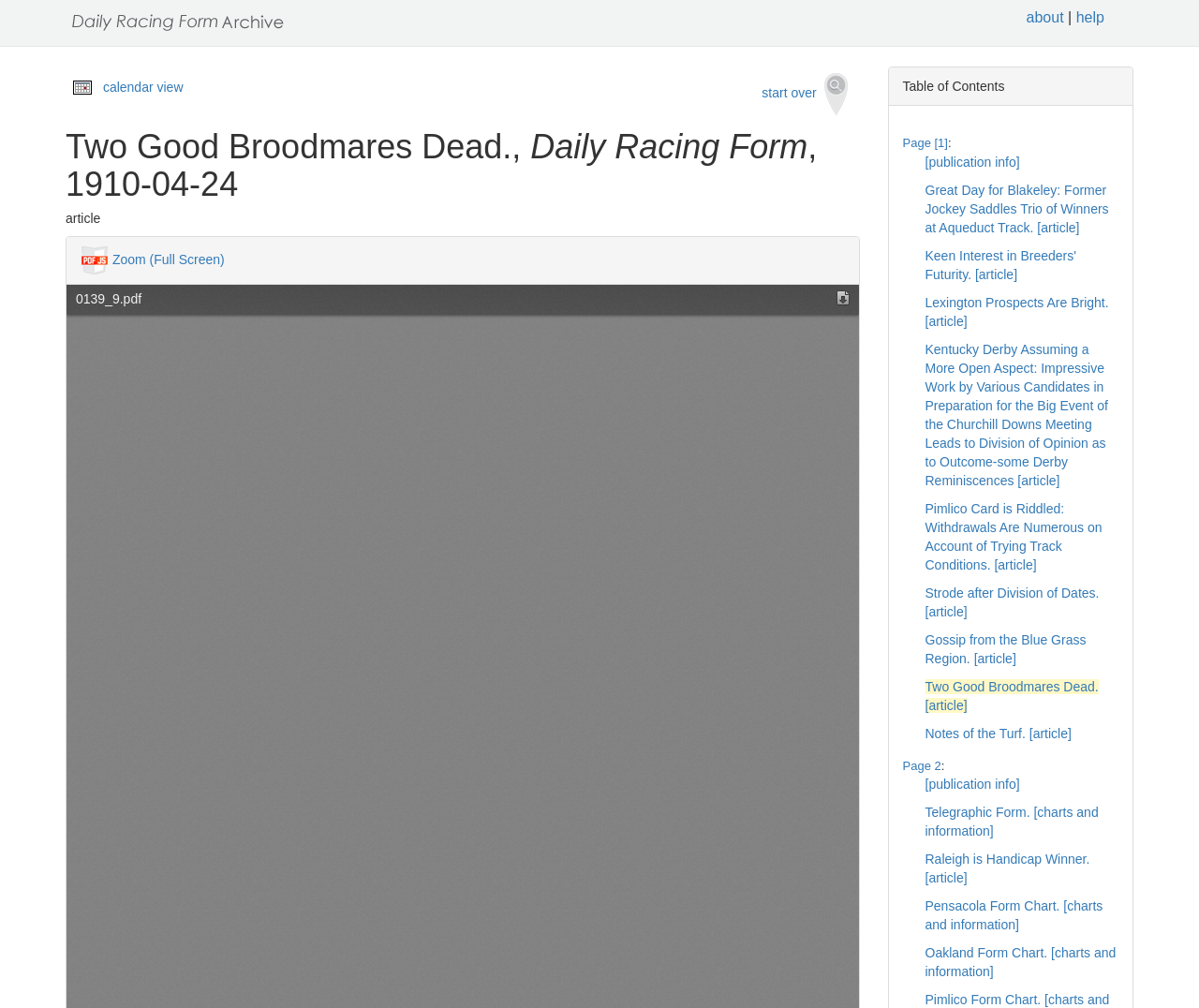What is the purpose of the calendar icon?
Please give a detailed and elaborate answer to the question based on the image.

The calendar icon is an image element located next to the 'calendar view' link, suggesting that it is used to view the calendar. The 'calendar view' link is likely to display a calendar view of the Daily Racing Form archives.